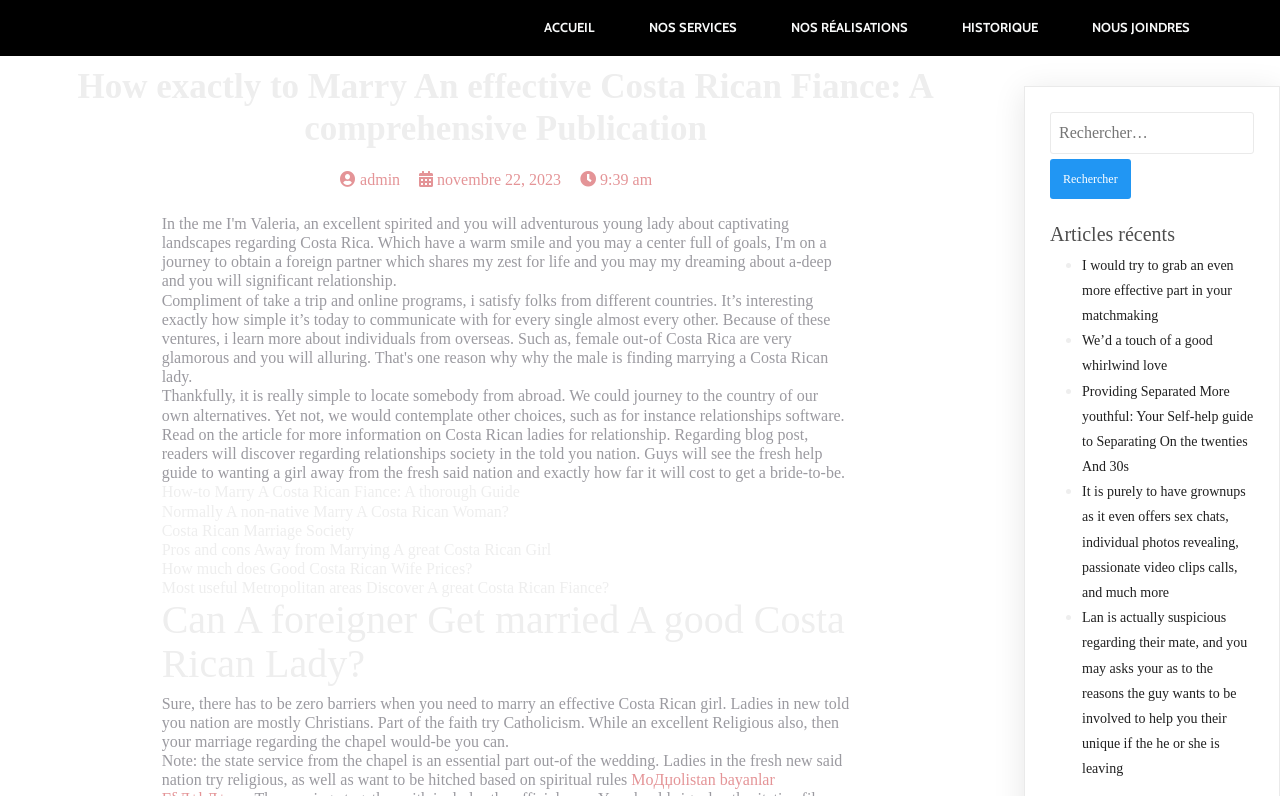Provide a brief response in the form of a single word or phrase:
How many recent articles are listed?

4